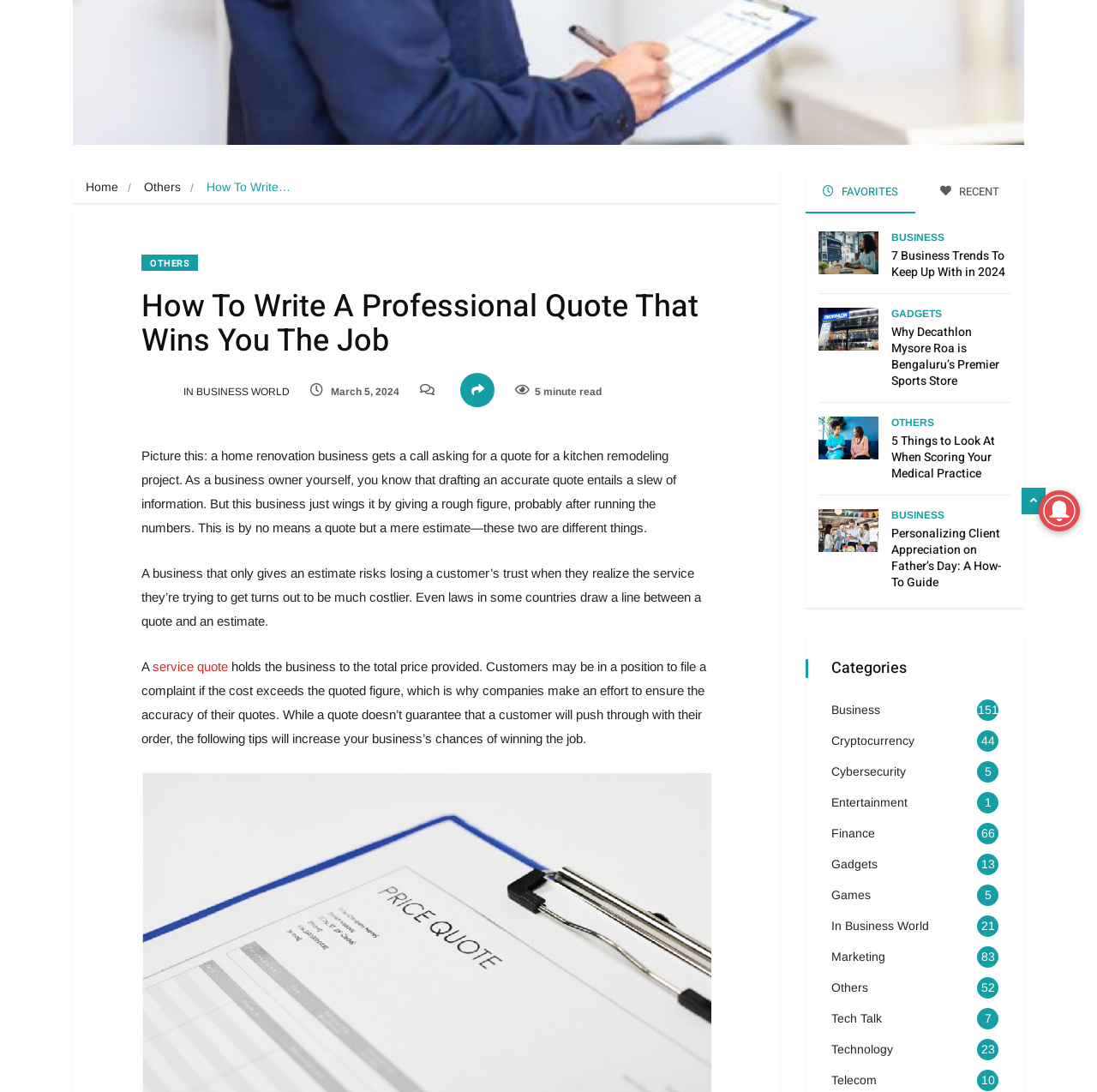Identify the bounding box coordinates for the UI element described as: "Cryptocurrency". The coordinates should be provided as four floats between 0 and 1: [left, top, right, bottom].

[0.758, 0.672, 0.834, 0.684]